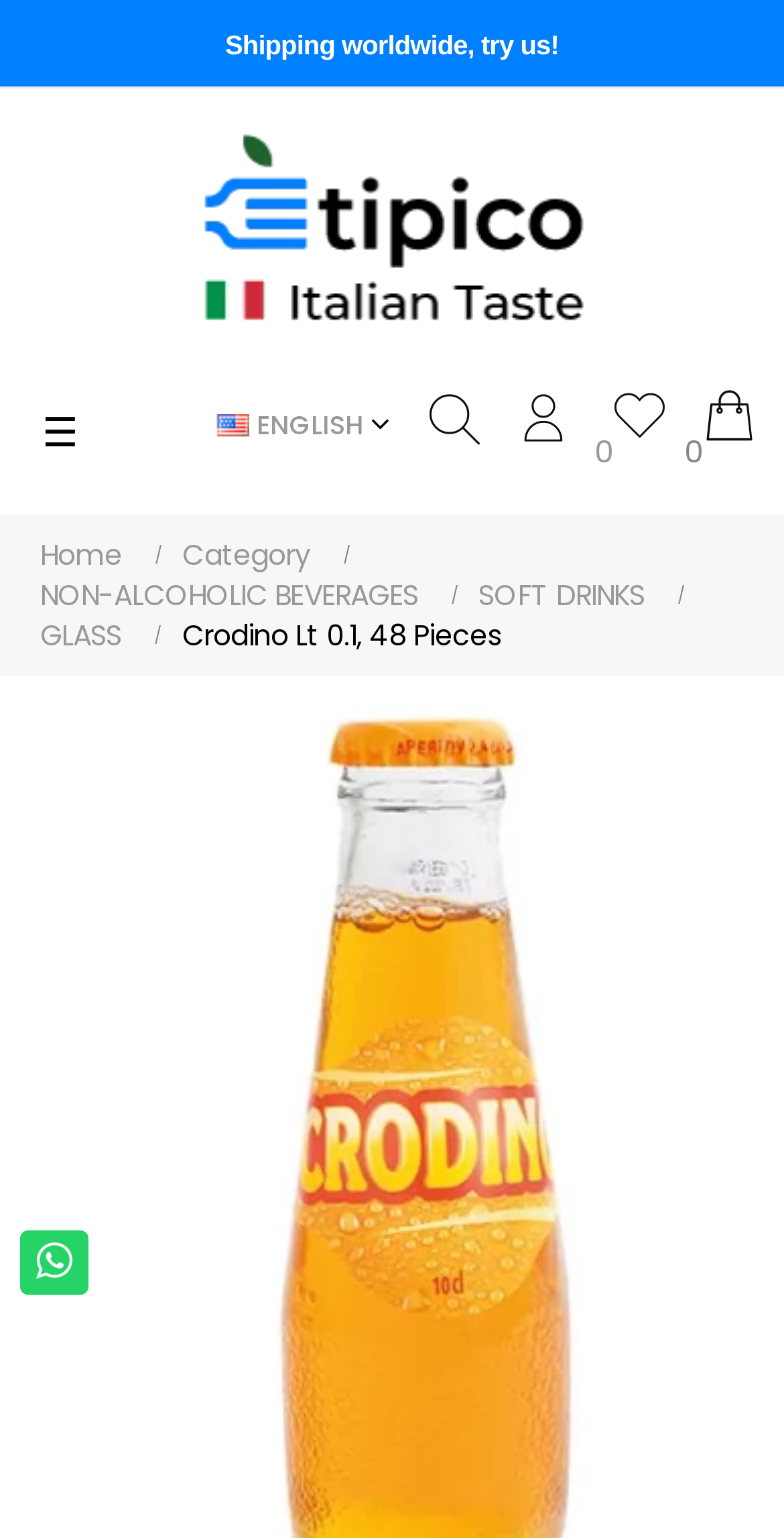Find the bounding box coordinates corresponding to the UI element with the description: "SOFT DRINKS". The coordinates should be formatted as [left, top, right, bottom], with values as floats between 0 and 1.

[0.611, 0.374, 0.848, 0.4]